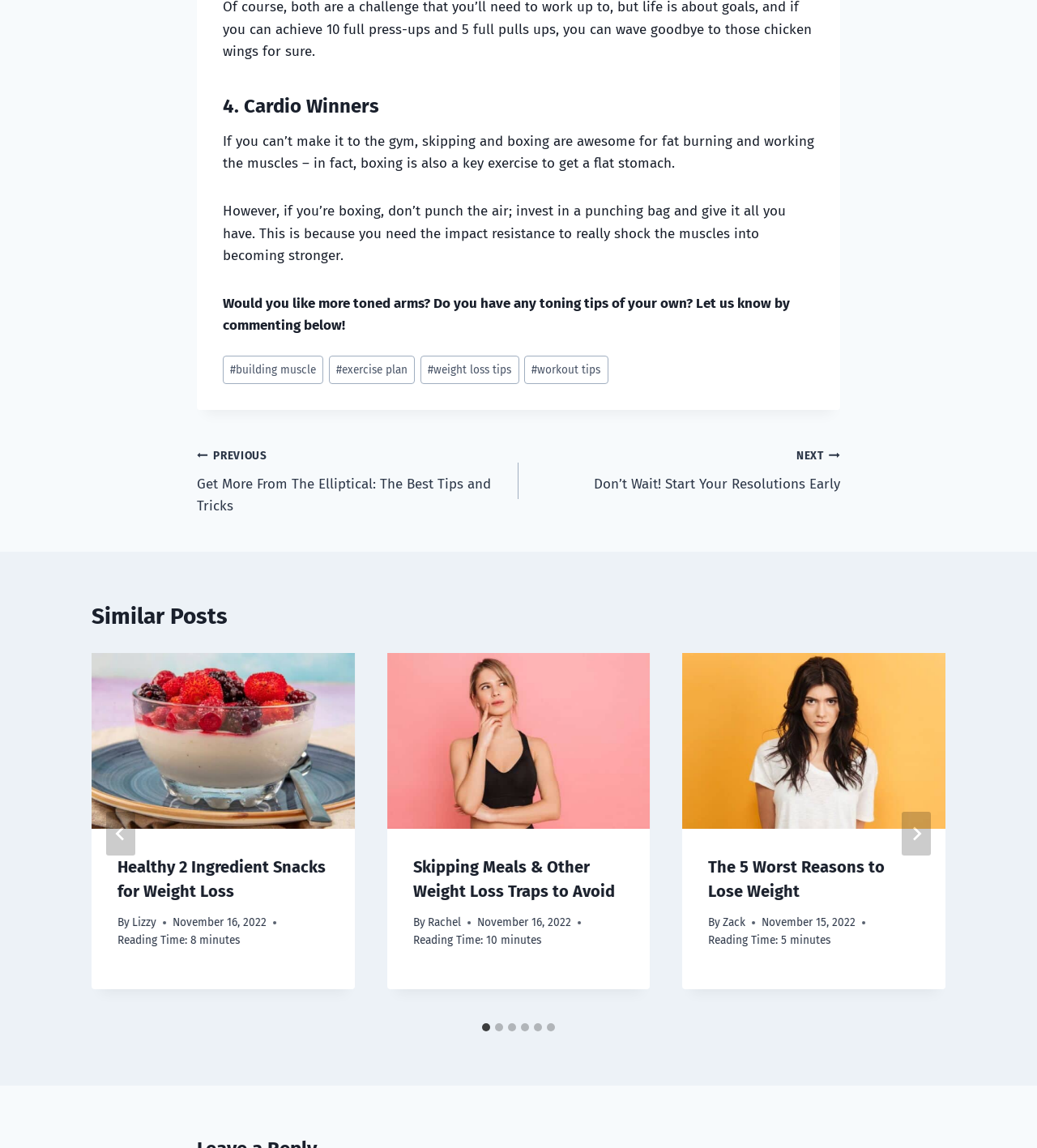Please identify the bounding box coordinates of the element's region that I should click in order to complete the following instruction: "Click on the 'PREVIOUS Get More From The Elliptical: The Best Tips and Tricks' link". The bounding box coordinates consist of four float numbers between 0 and 1, i.e., [left, top, right, bottom].

[0.19, 0.387, 0.5, 0.45]